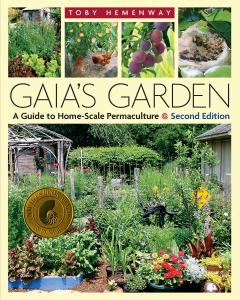What is the edition of the book?
Based on the content of the image, thoroughly explain and answer the question.

The edition of the book is mentioned as 'second edition' on the cover of the book, which is highlighted in the image.